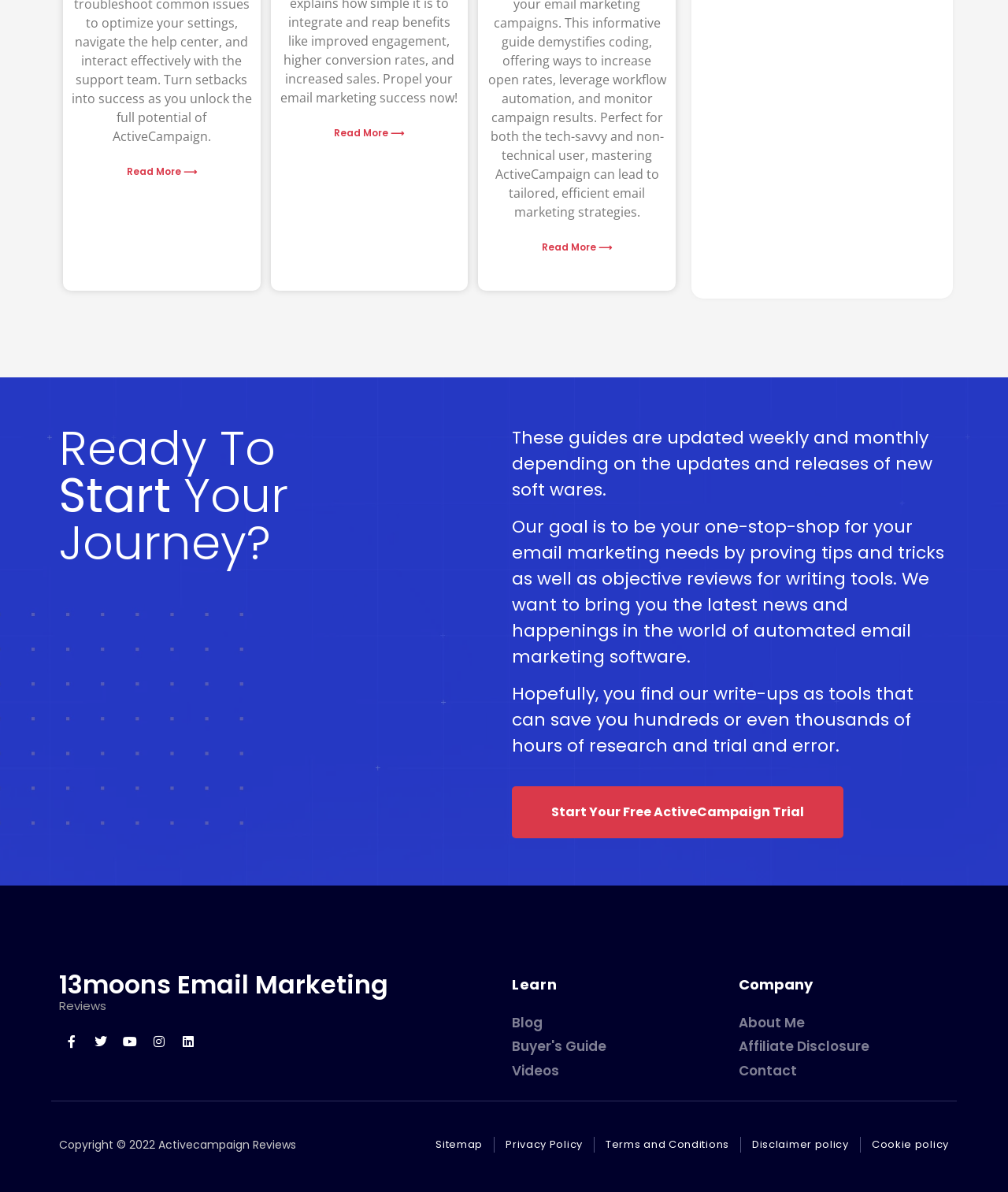Identify the bounding box coordinates of the section to be clicked to complete the task described by the following instruction: "Read more about Mastering ActiveCampaign". The coordinates should be four float numbers between 0 and 1, formatted as [left, top, right, bottom].

[0.126, 0.138, 0.195, 0.15]